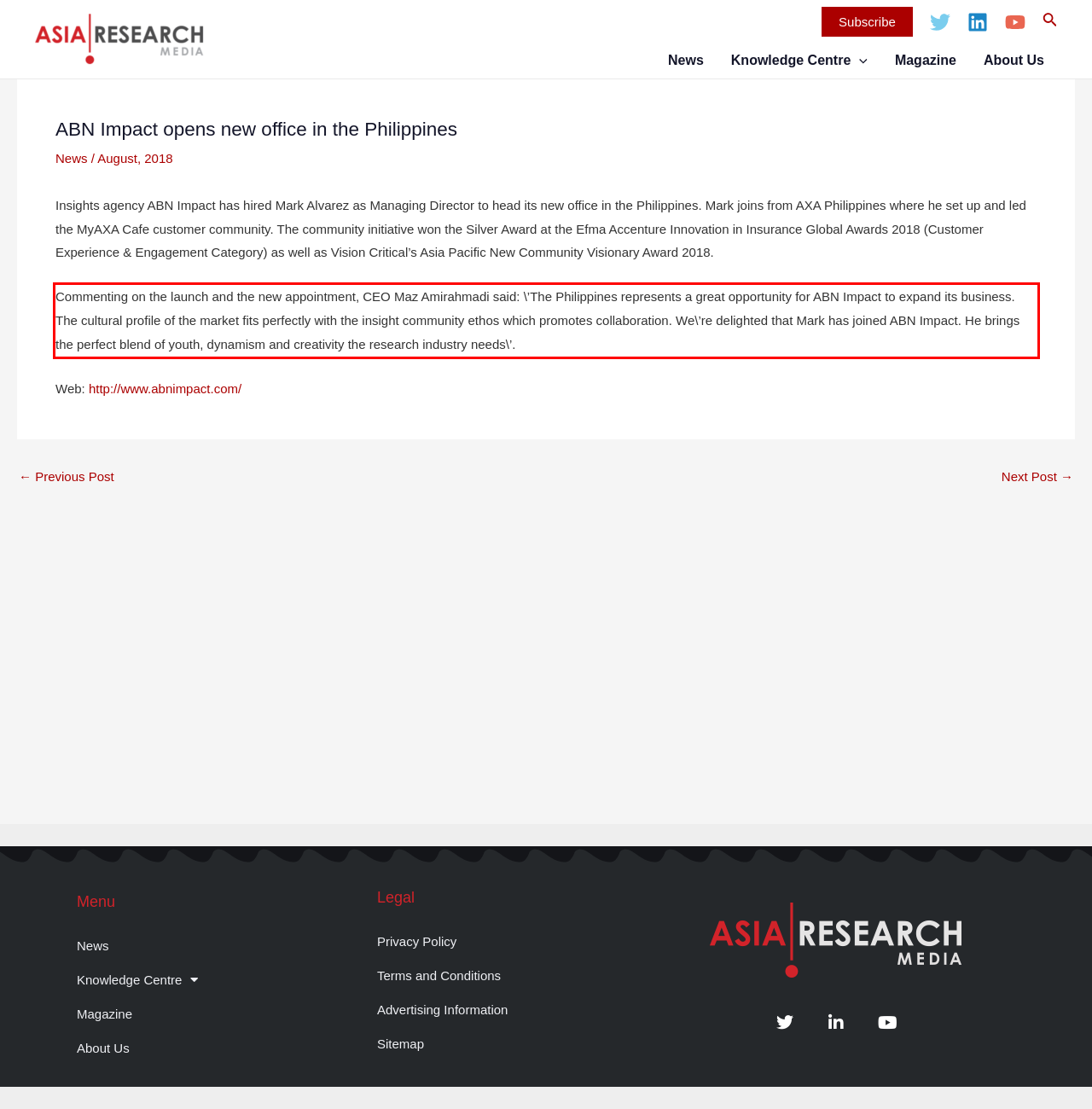With the provided screenshot of a webpage, locate the red bounding box and perform OCR to extract the text content inside it.

Commenting on the launch and the new appointment, CEO Maz Amirahmadi said: \’The Philippines represents a great opportunity for ABN Impact to expand its business. The cultural profile of the market fits perfectly with the insight community ethos which promotes collaboration. We\’re delighted that Mark has joined ABN Impact. He brings the perfect blend of youth, dynamism and creativity the research industry needs\’.